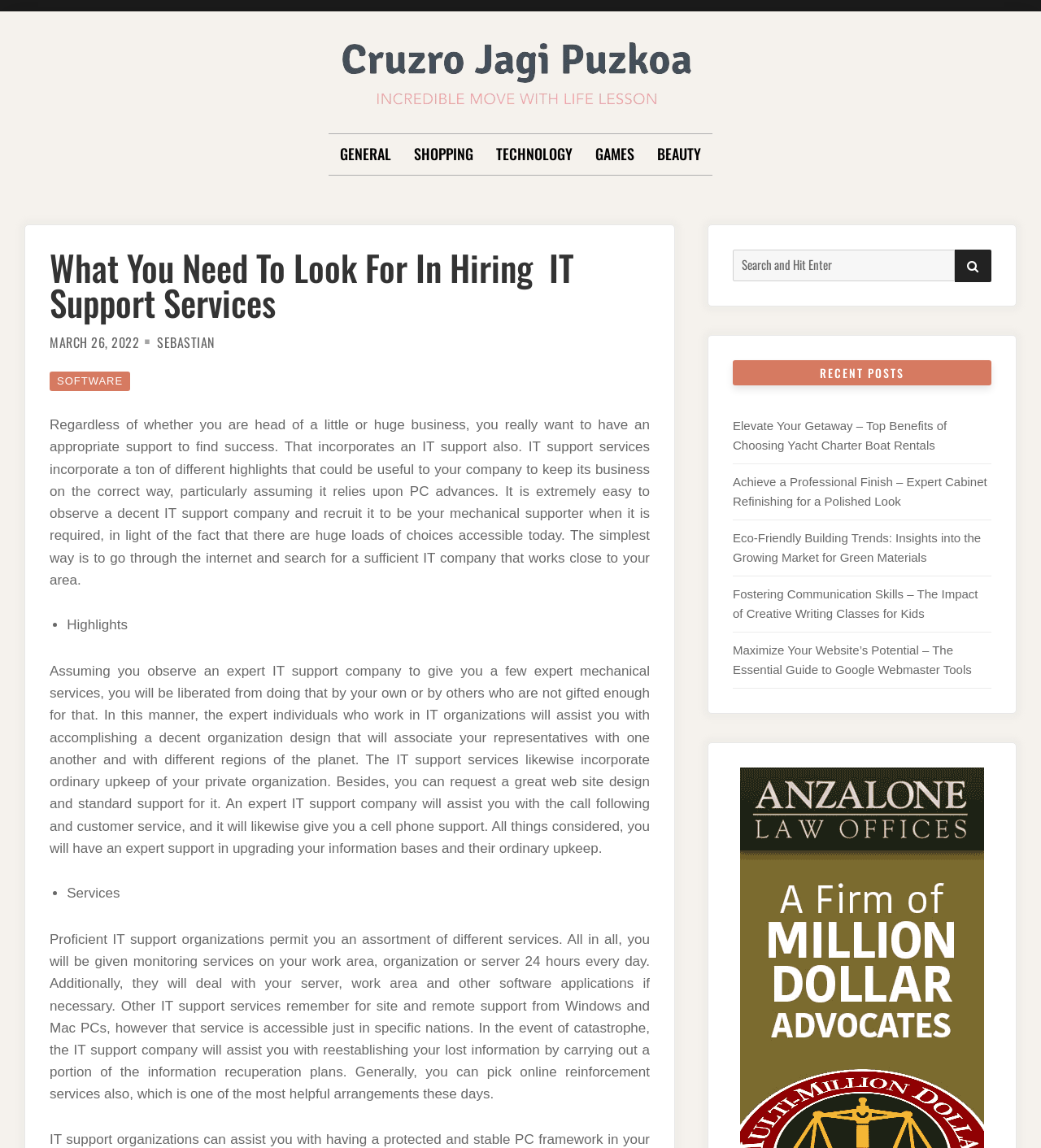Please extract the primary headline from the webpage.

What You Need To Look For In Hiring  IT Support Services